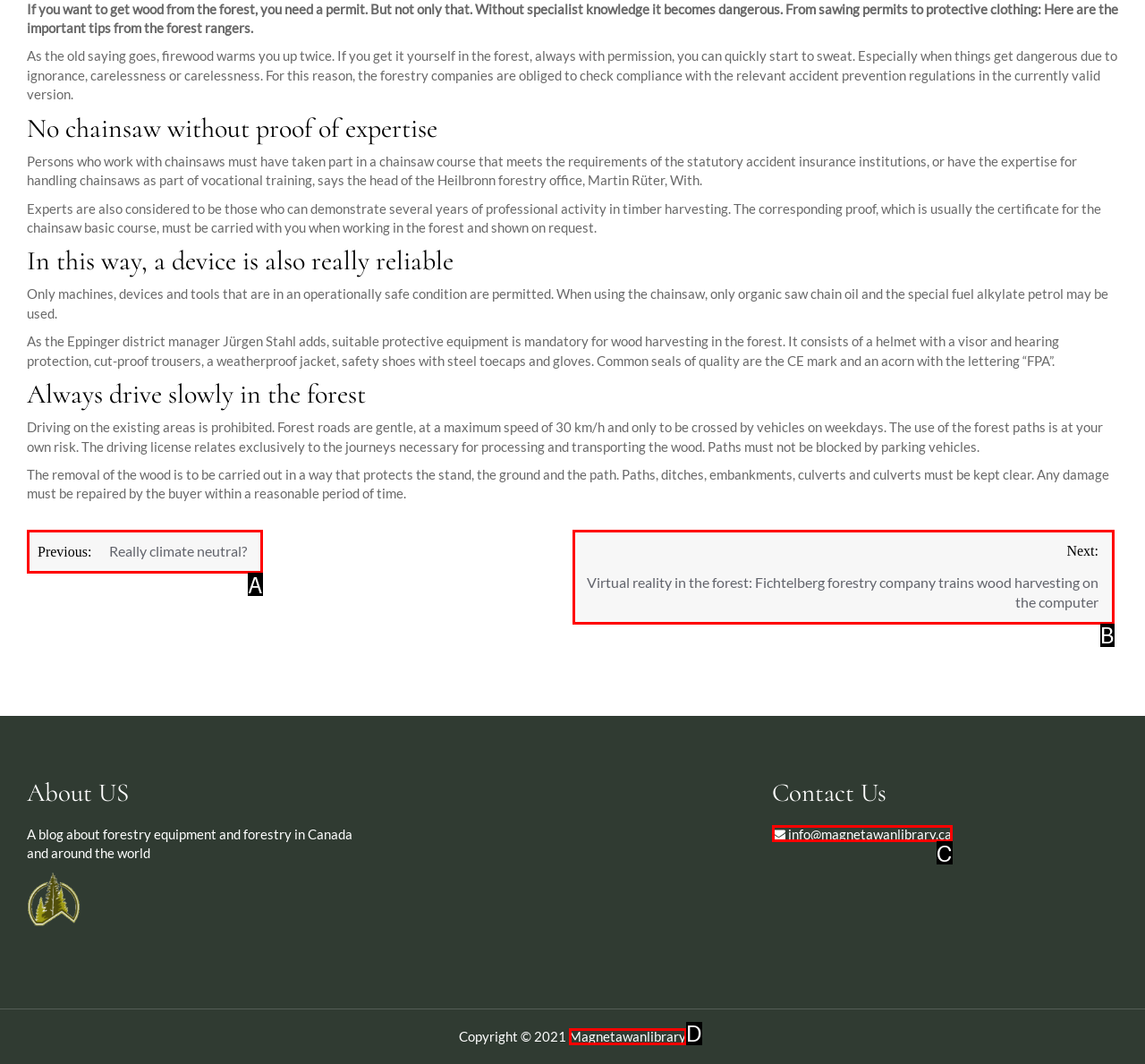Find the option that matches this description: info@magnetawanlibrary.ca
Provide the matching option's letter directly.

C